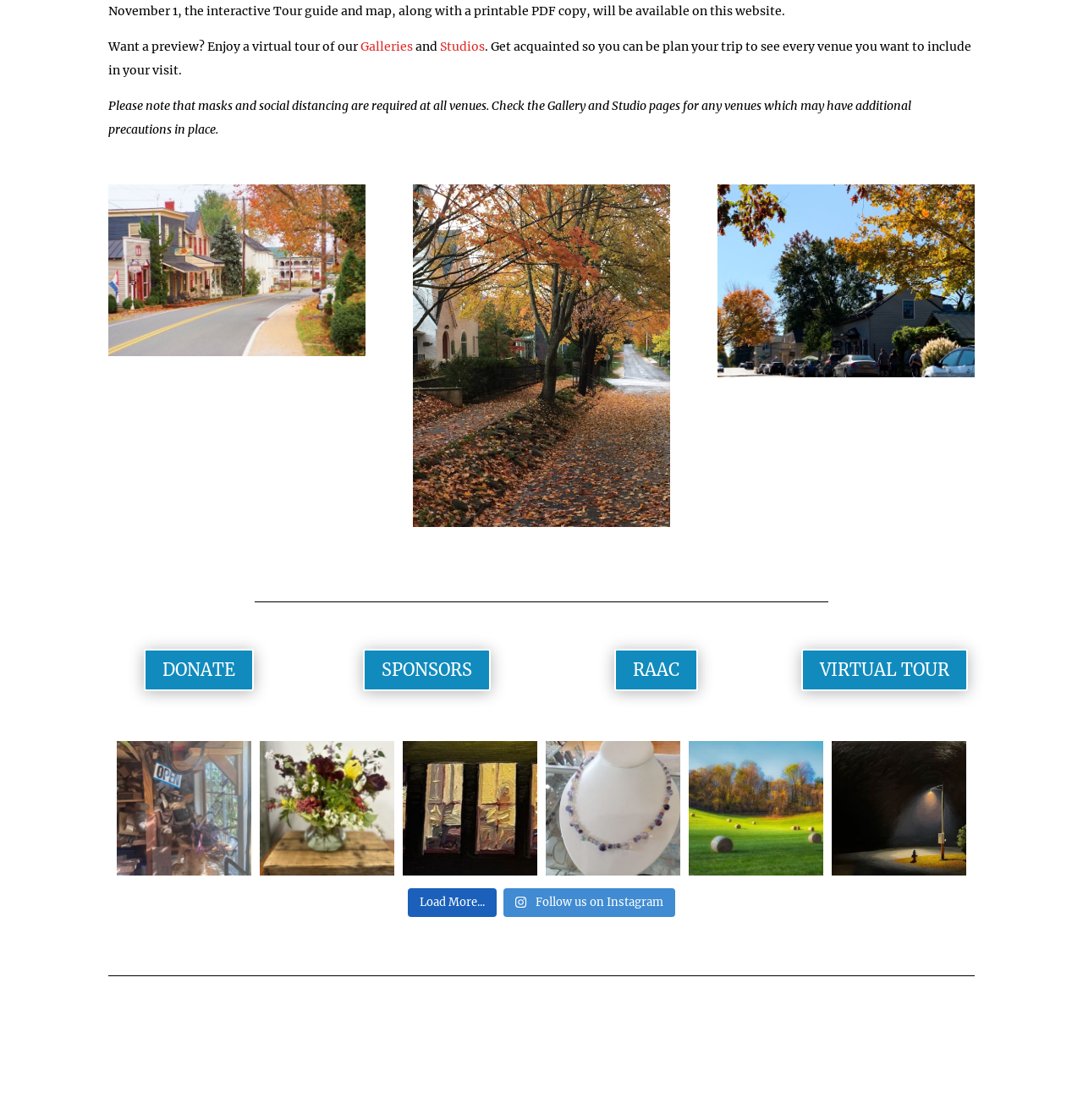Determine the bounding box coordinates for the HTML element described here: "Galleries".

[0.333, 0.035, 0.381, 0.048]